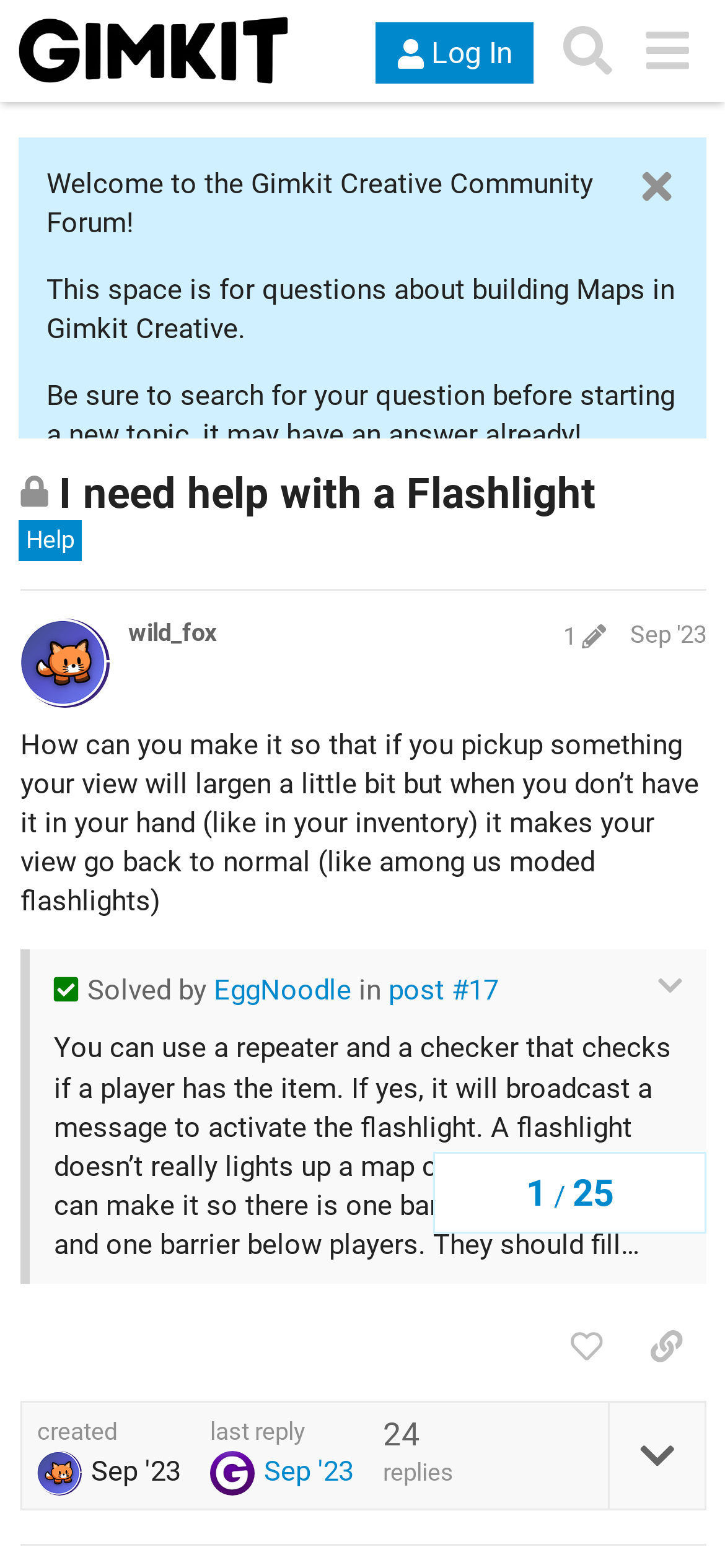Please find the main title text of this webpage.

I need help with a Flashlight